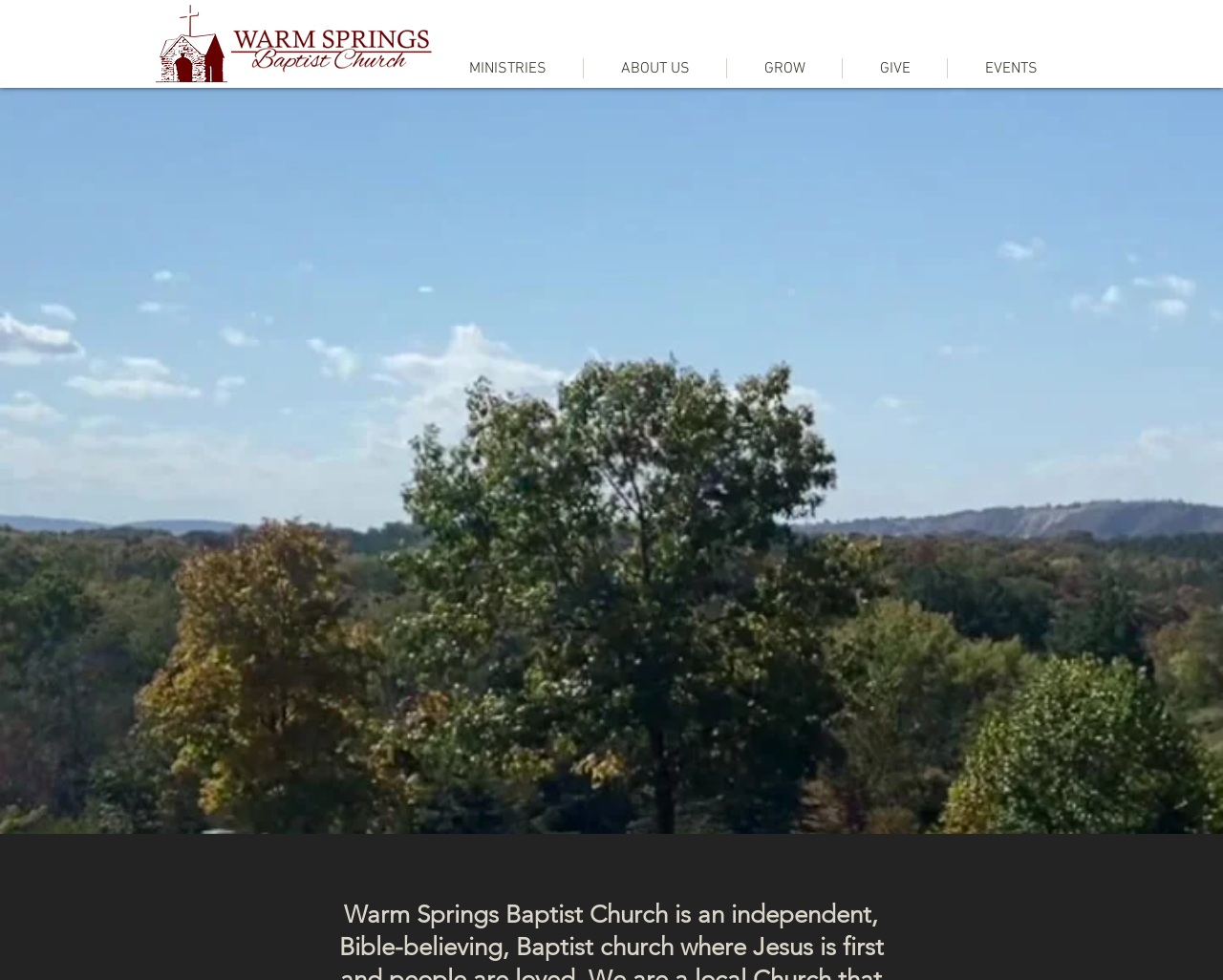Using the information in the image, could you please answer the following question in detail:
What is the function of the 'EVENTS' link?

The 'EVENTS' link is located in the navigation element 'Site' alongside other links like 'MINISTRIES', 'ABOUT US', and 'GIVE'. This suggests that 'EVENTS' is a way for users to access information about events related to the church. The most likely function of this link is to allow users to view events.